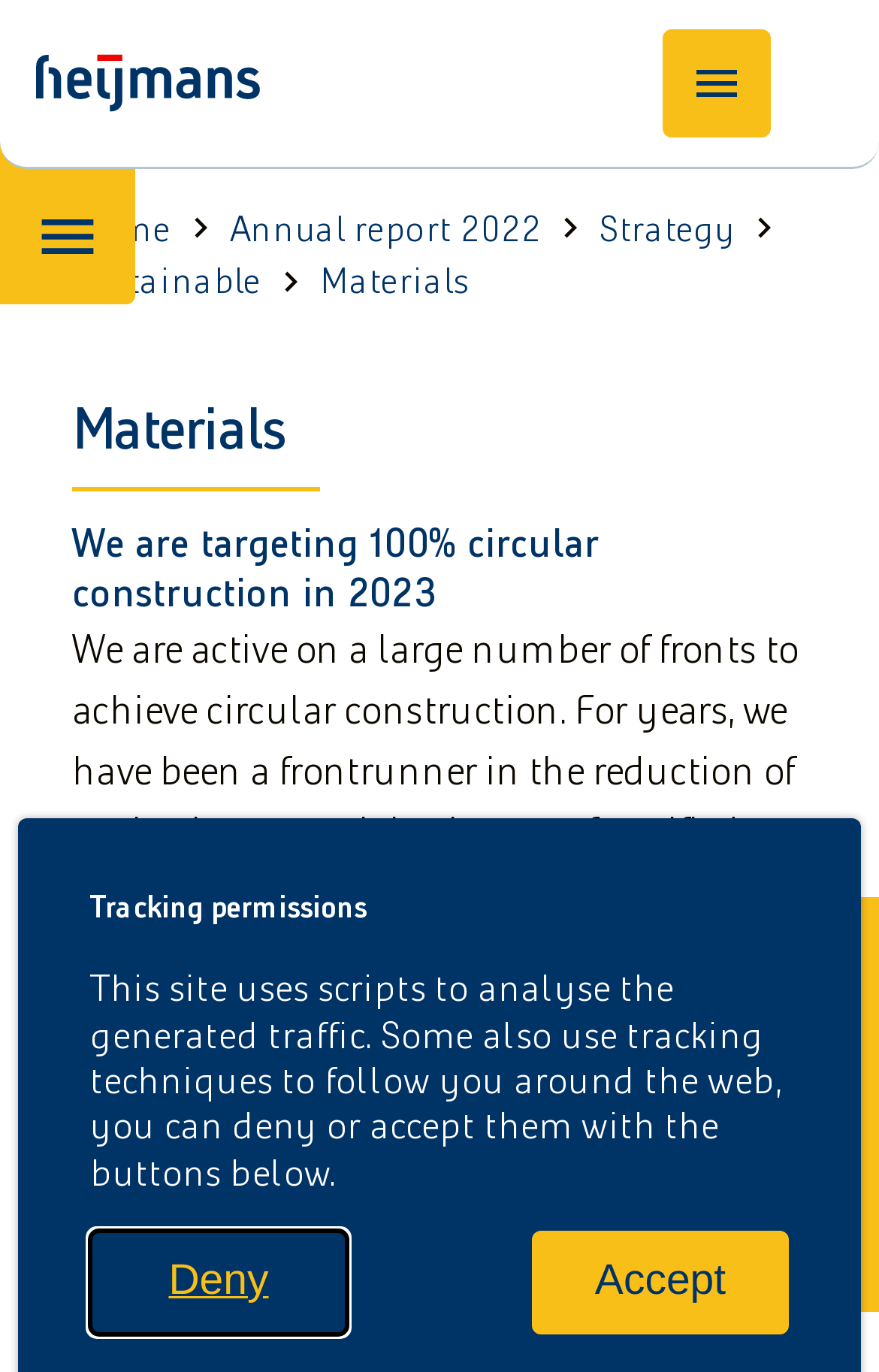How many social media sharing options are there?
Utilize the image to construct a detailed and well-explained answer.

I counted the number of social media sharing links at the bottom of the page, which are 'Deel op Twitter', 'Deel op LinkedIn', 'Deel op Facebook', and 'Verstuur via e-mail'.